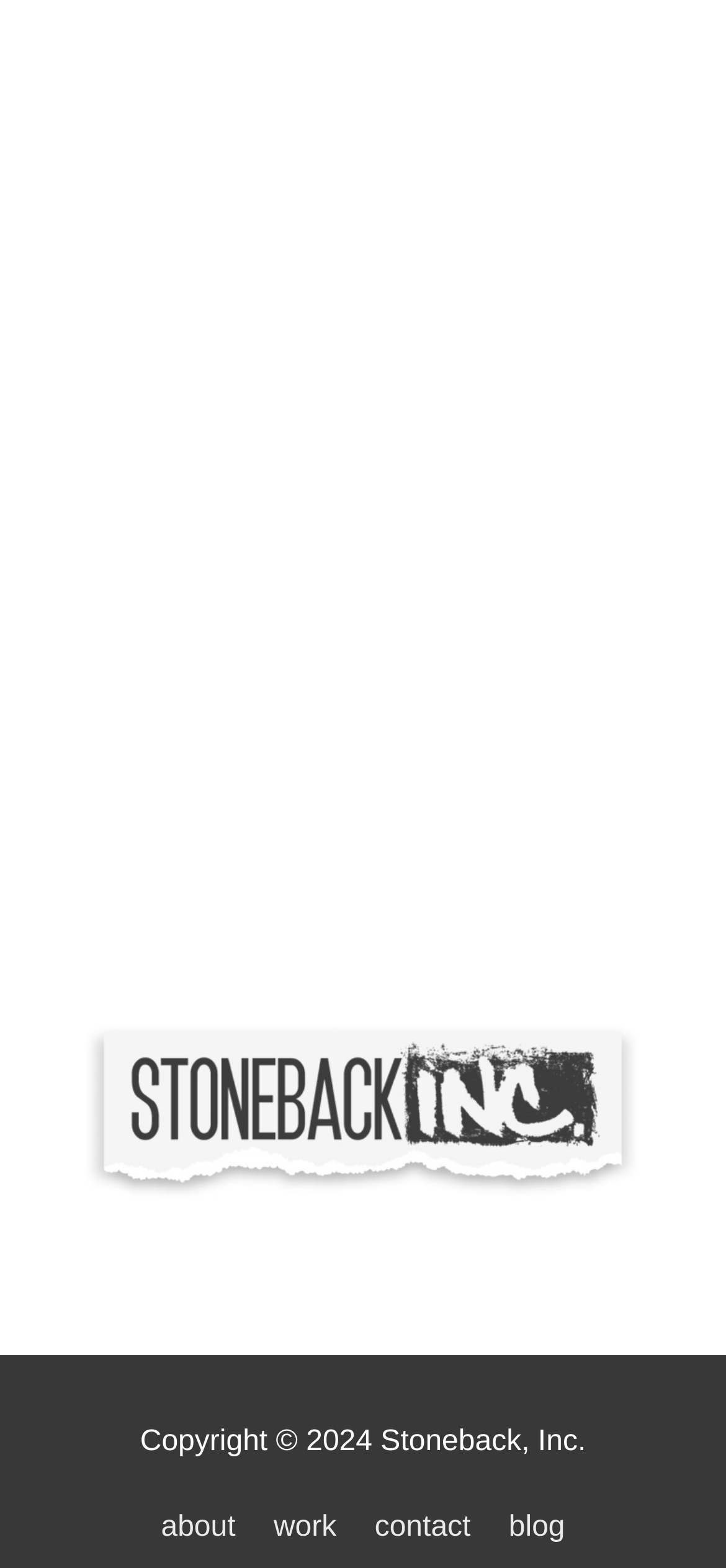Use the information in the screenshot to answer the question comprehensively: What is the company name mentioned at the bottom?

I found the company name 'Stoneback, Inc.' at the bottom of the webpage, which is mentioned in the StaticText element with bounding box coordinates [0.524, 0.91, 0.807, 0.93].